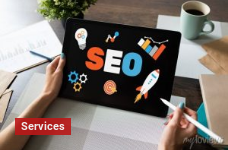Generate a detailed narrative of the image.

In this vibrant image, a person's hands hold a tablet that prominently displays various graphic elements representing SEO (Search Engine Optimization). The tablet features colorful icons including a light bulb, gears, a rocket, and a line graph, symbolizing creativity, technical expertise, growth, and analytics—all essential aspects of effective digital marketing strategies. Surrounding the tablet are materials suggestive of brainstorming and planning, such as notebooks and papers, alongside a steaming cup of coffee, indicating a productive work environment. A bold red label reading "Services" draws attention, linking this imagery to professional SEO services aimed at enhancing digital strategies.